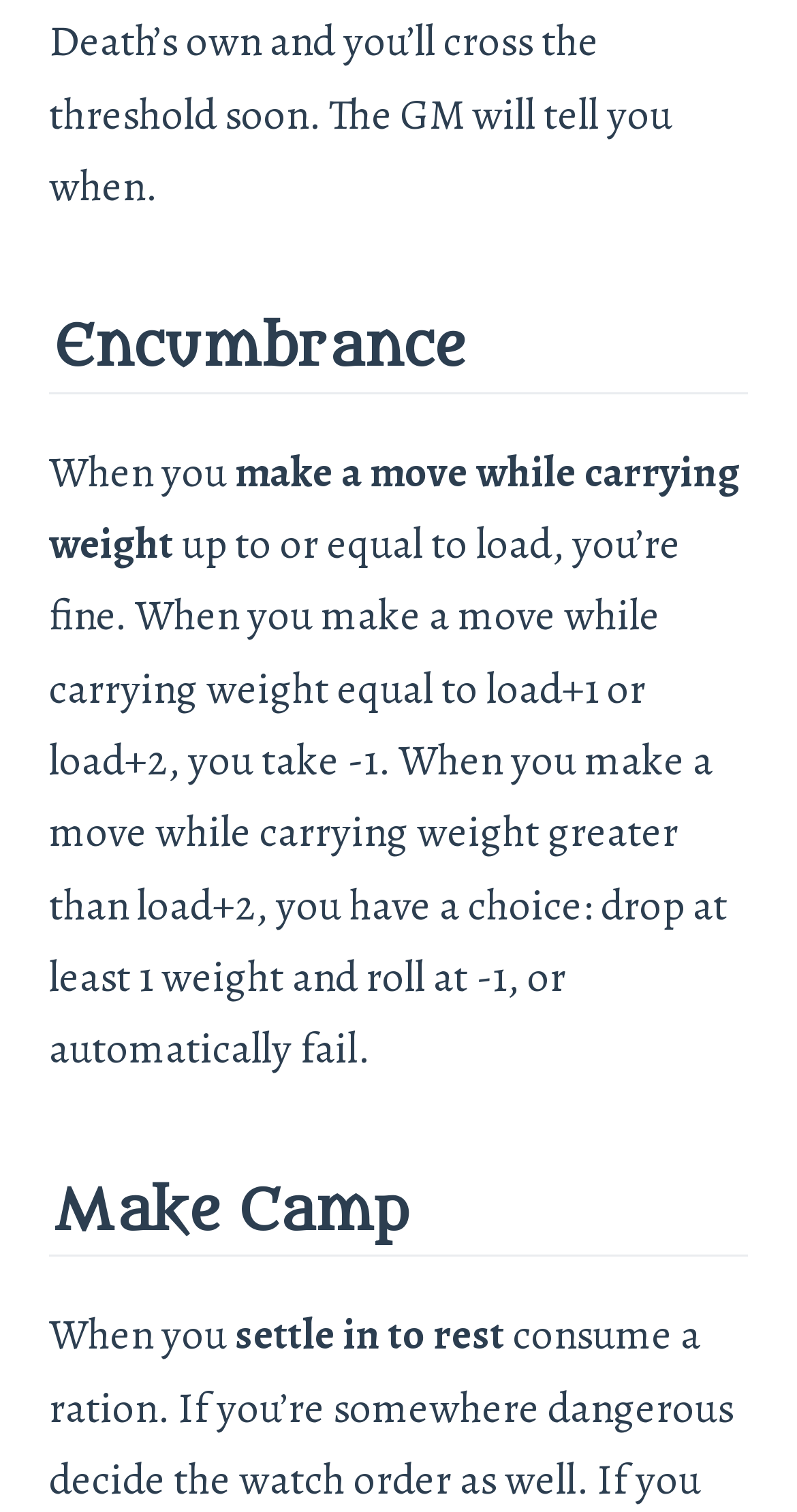Please analyze the image and give a detailed answer to the question:
What happens when carrying weight equal to load+1 or load+2?

According to the text, when you make a move while carrying weight equal to load+1 or load+2, you take -1. This is stated in the paragraph under the 'Encumbrance' heading.